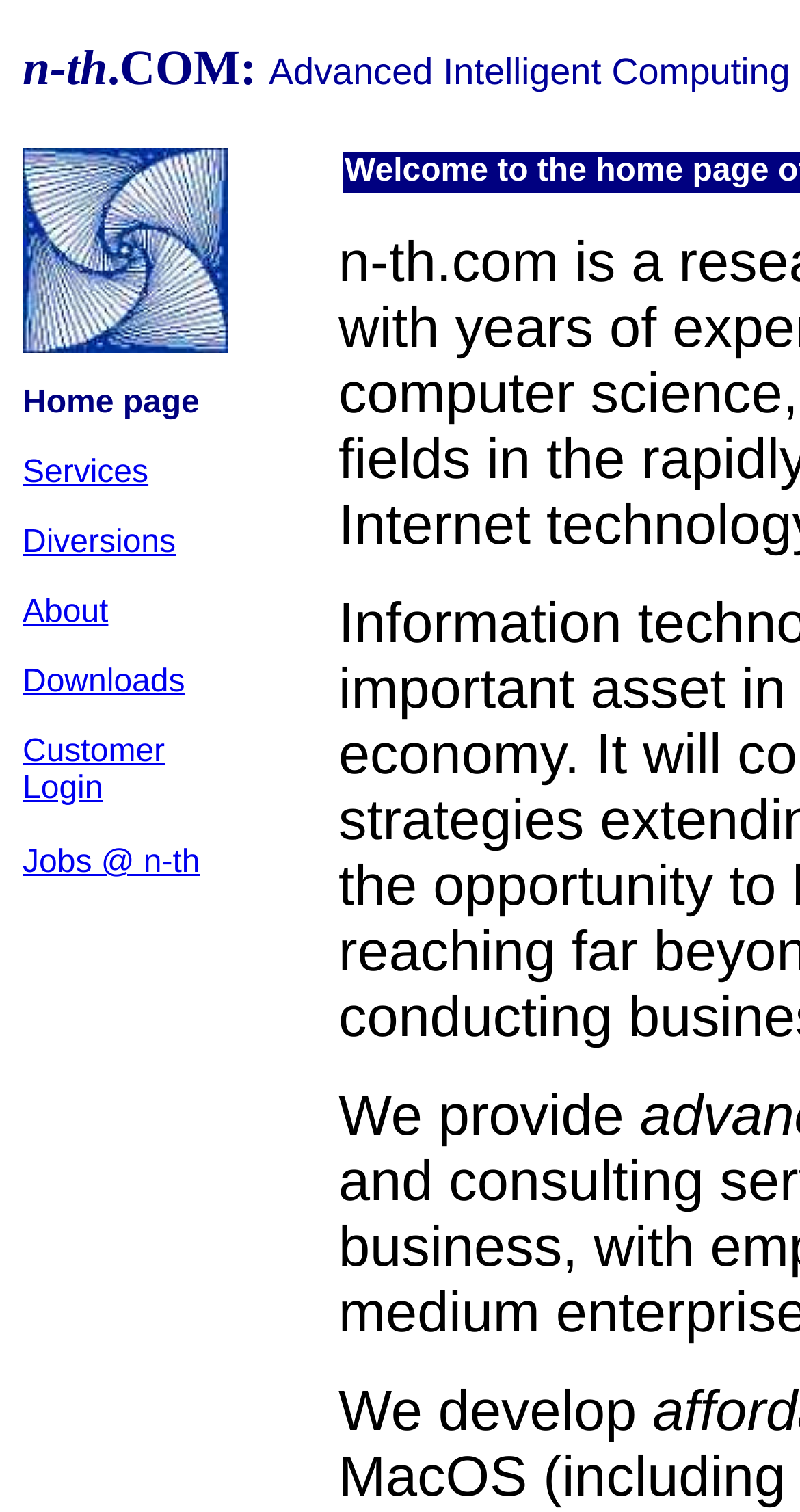Provide a thorough description of this webpage.

The webpage is titled "N-TH.COM - Advanced Intelligent Computing". At the top-left corner, there is a small image. Below the image, there is a row of links, including "Services", "Diversions", "About", "Downloads", "Customer", "Login", and "Jobs @ n-th". These links are aligned horizontally and are positioned near the top of the page.

Below the row of links, there are two blocks of text. The first block starts with the phrase "We provide" and is located near the top-center of the page. The second block starts with the phrase "We develop" and is positioned below the first block, near the middle of the page.